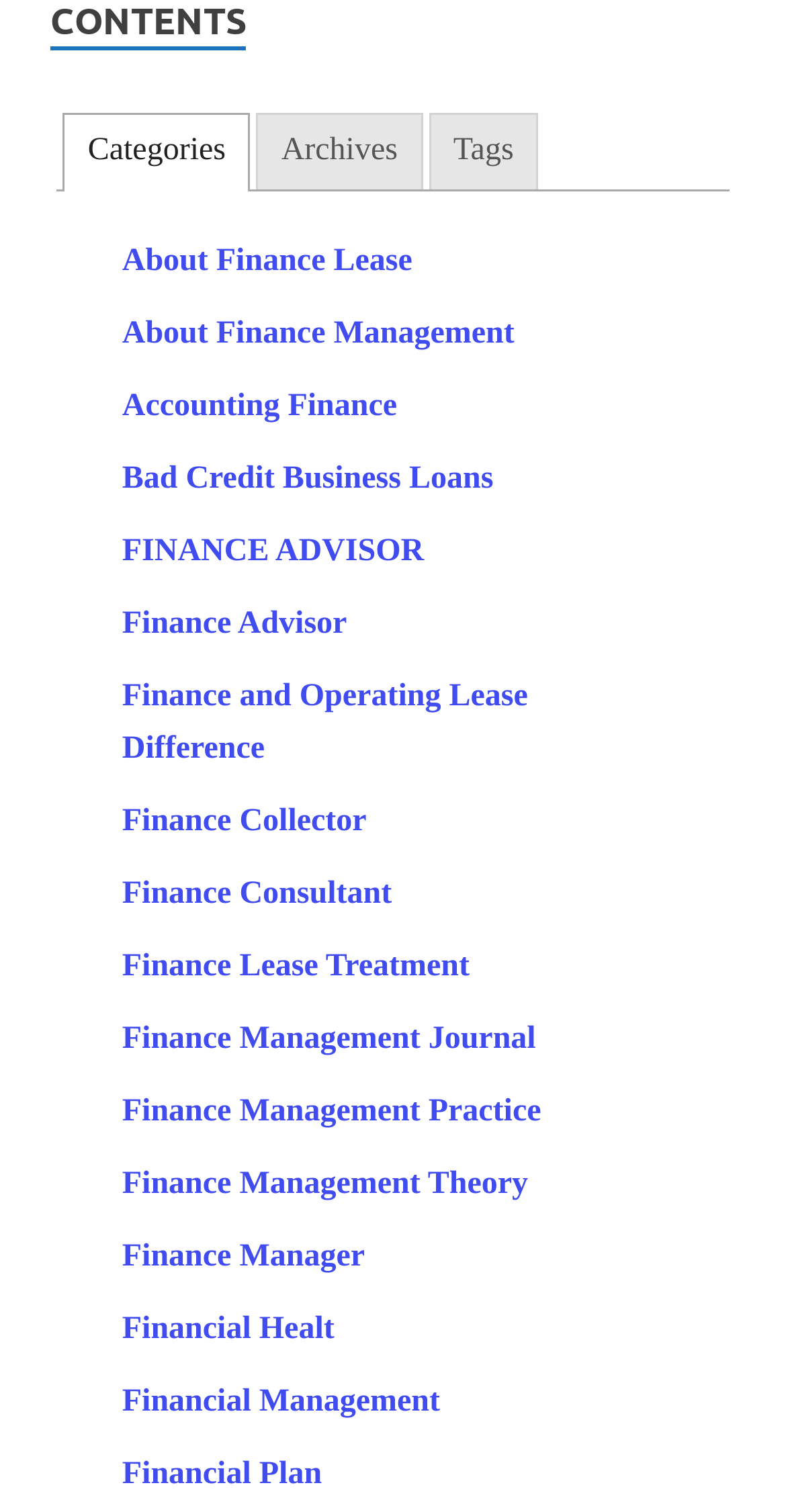Please provide the bounding box coordinates for the element that needs to be clicked to perform the instruction: "Select the Categories tab". The coordinates must consist of four float numbers between 0 and 1, formatted as [left, top, right, bottom].

[0.08, 0.075, 0.318, 0.127]